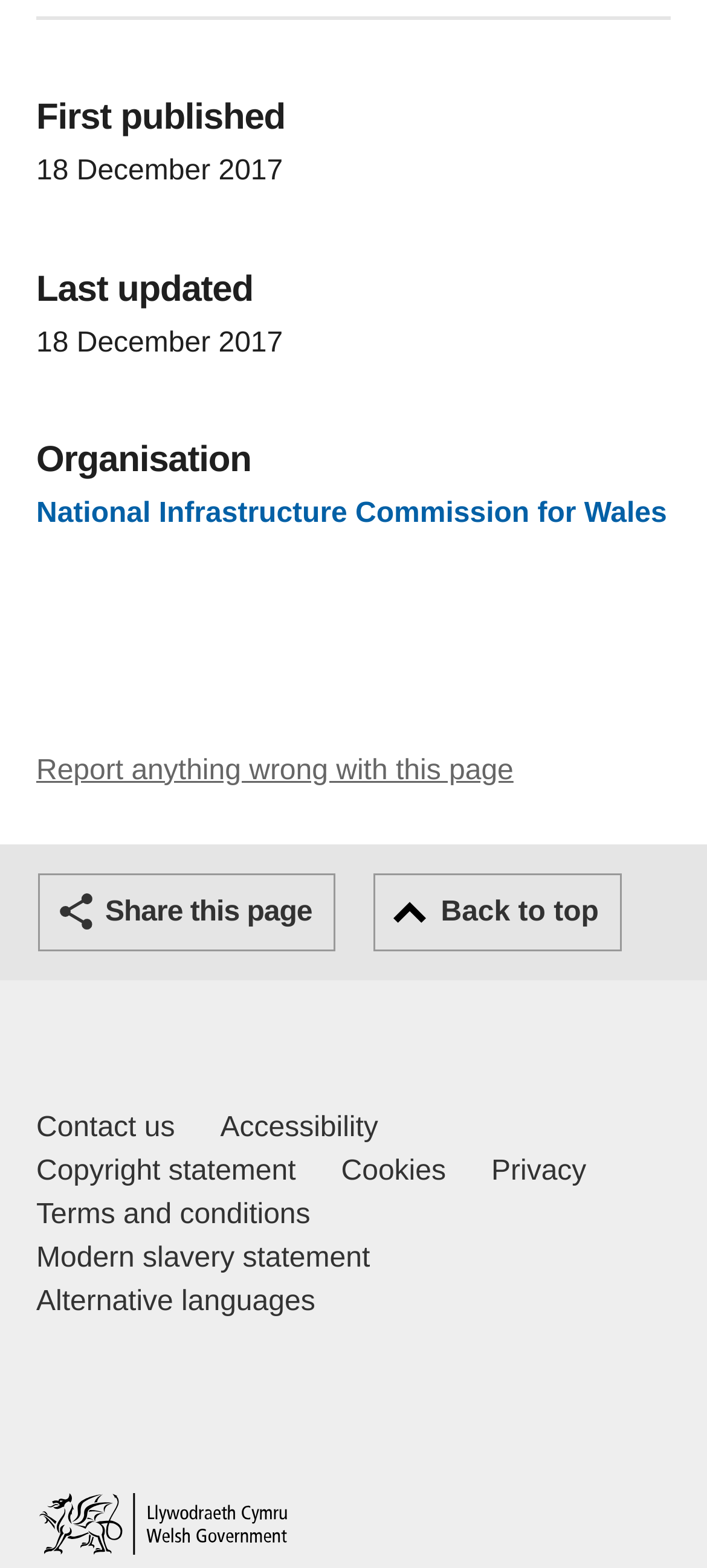What is the purpose of the button at the bottom right?
Please answer the question with as much detail as possible using the screenshot.

The button at the bottom right can be identified by its bounding box coordinates [0.529, 0.557, 0.88, 0.607] and its text 'Back to top', which suggests that it is used to navigate back to the top of the page.